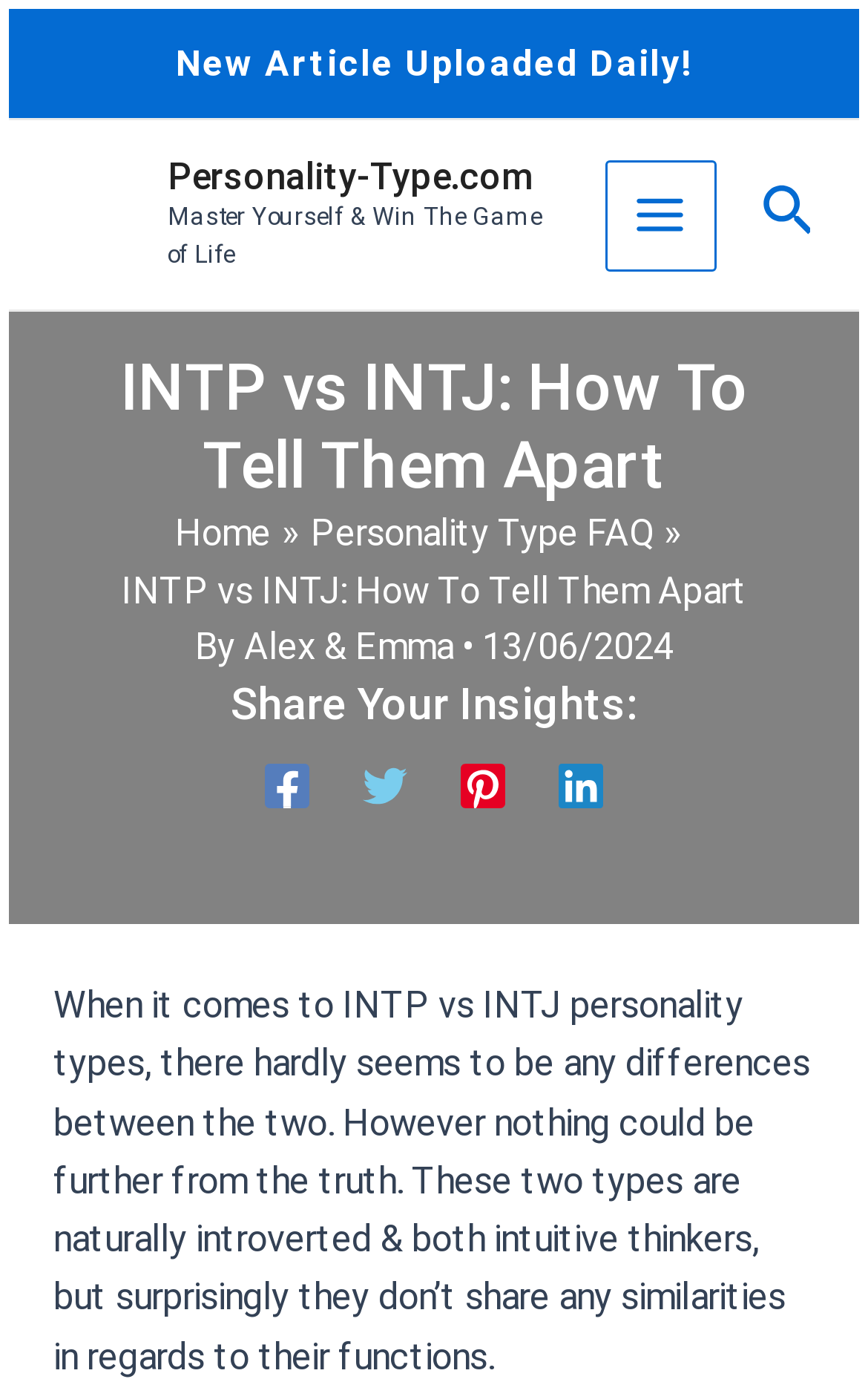Your task is to find and give the main heading text of the webpage.

INTP vs INTJ: How To Tell Them Apart